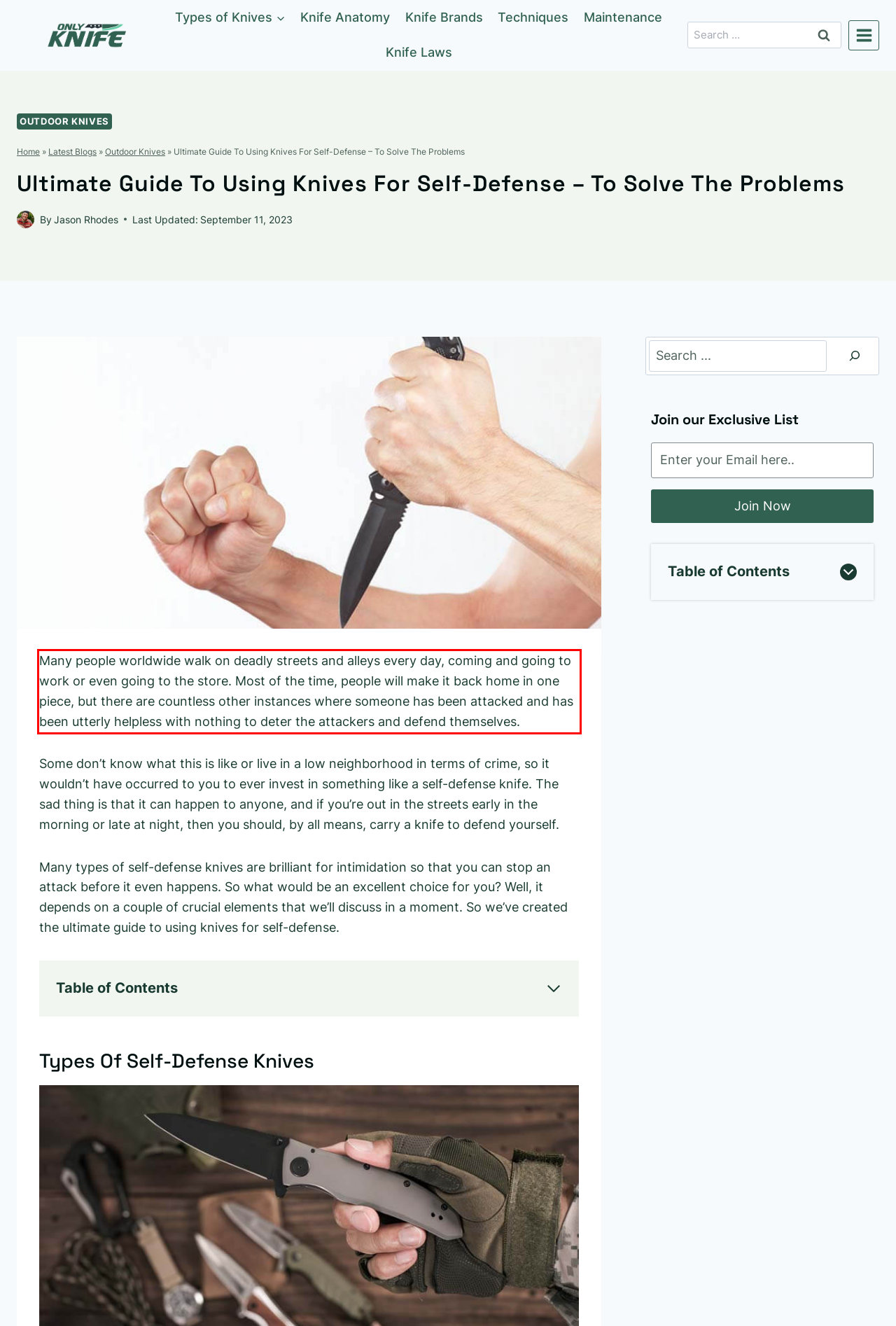Review the webpage screenshot provided, and perform OCR to extract the text from the red bounding box.

Many people worldwide walk on deadly streets and alleys every day, coming and going to work or even going to the store. Most of the time, people will make it back home in one piece, but there are countless other instances where someone has been attacked and has been utterly helpless with nothing to deter the attackers and defend themselves.